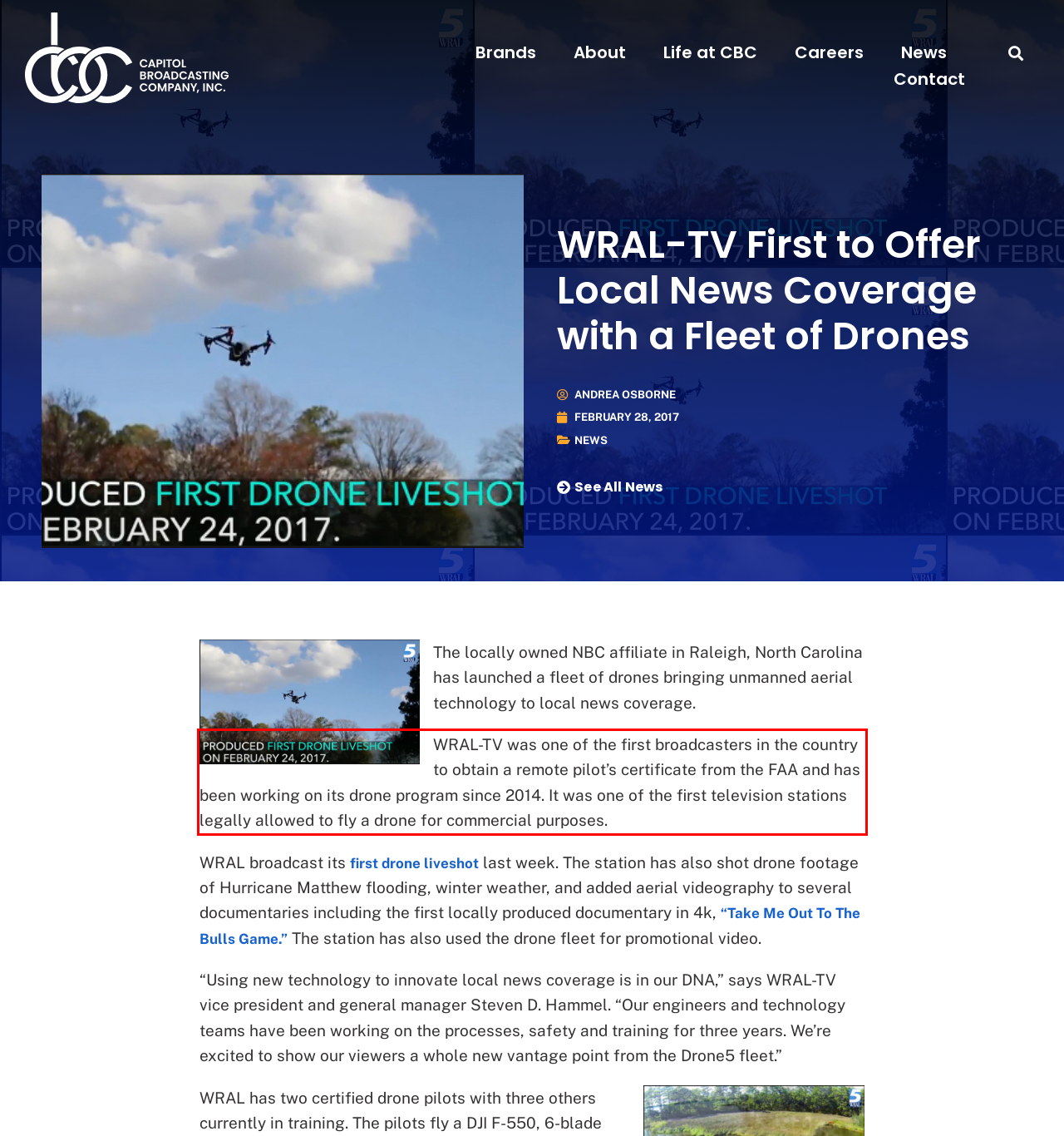From the provided screenshot, extract the text content that is enclosed within the red bounding box.

WRAL-TV was one of the first broadcasters in the country to obtain a remote pilot’s certificate from the FAA and has been working on its drone program since 2014. It was one of the first television stations legally allowed to fly a drone for commercial purposes.